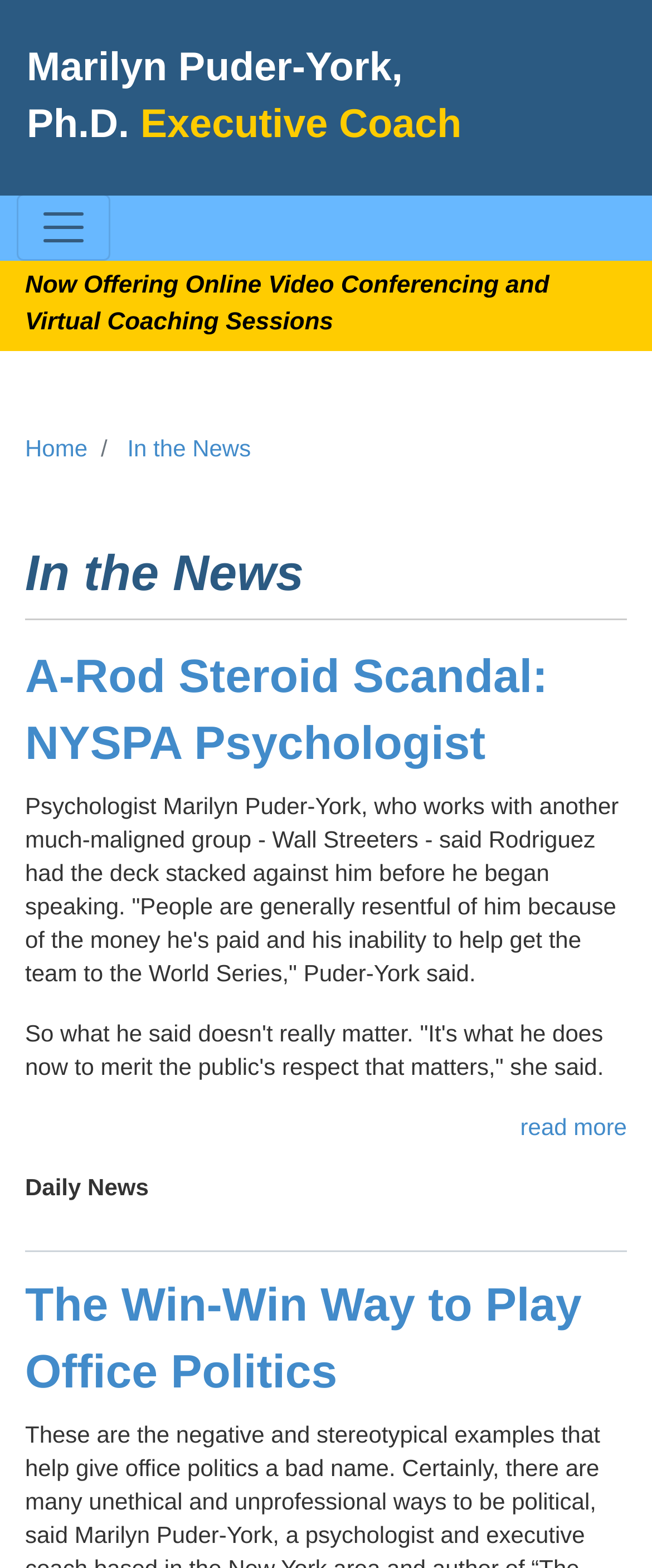Please provide a brief answer to the following inquiry using a single word or phrase:
What is the topic of the news article mentioned?

A-Rod Steroid Scandal